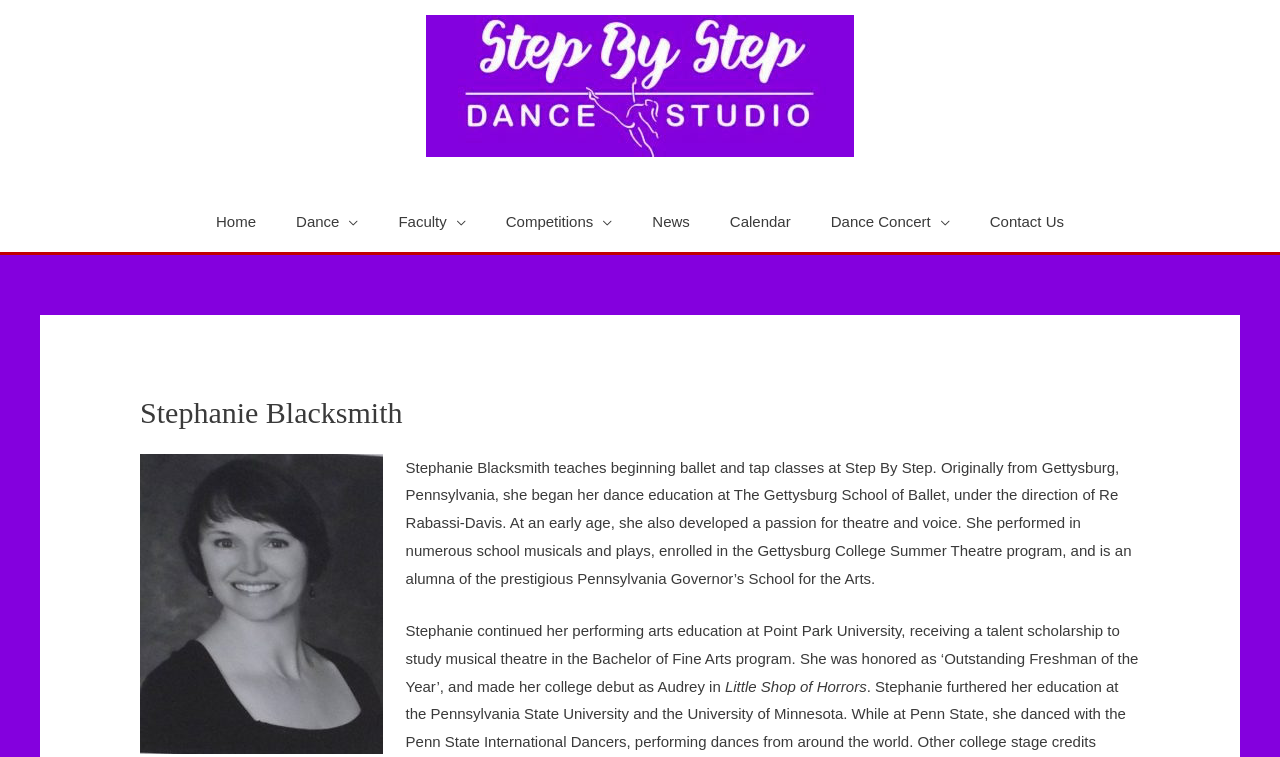Please identify the bounding box coordinates of the clickable area that will allow you to execute the instruction: "View the 'Faculty' page".

[0.296, 0.254, 0.38, 0.333]